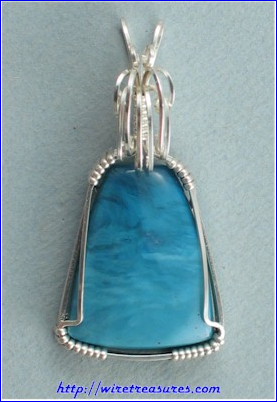What is the height of the pendant?
Based on the image, provide a one-word or brief-phrase response.

1-7/8 inches